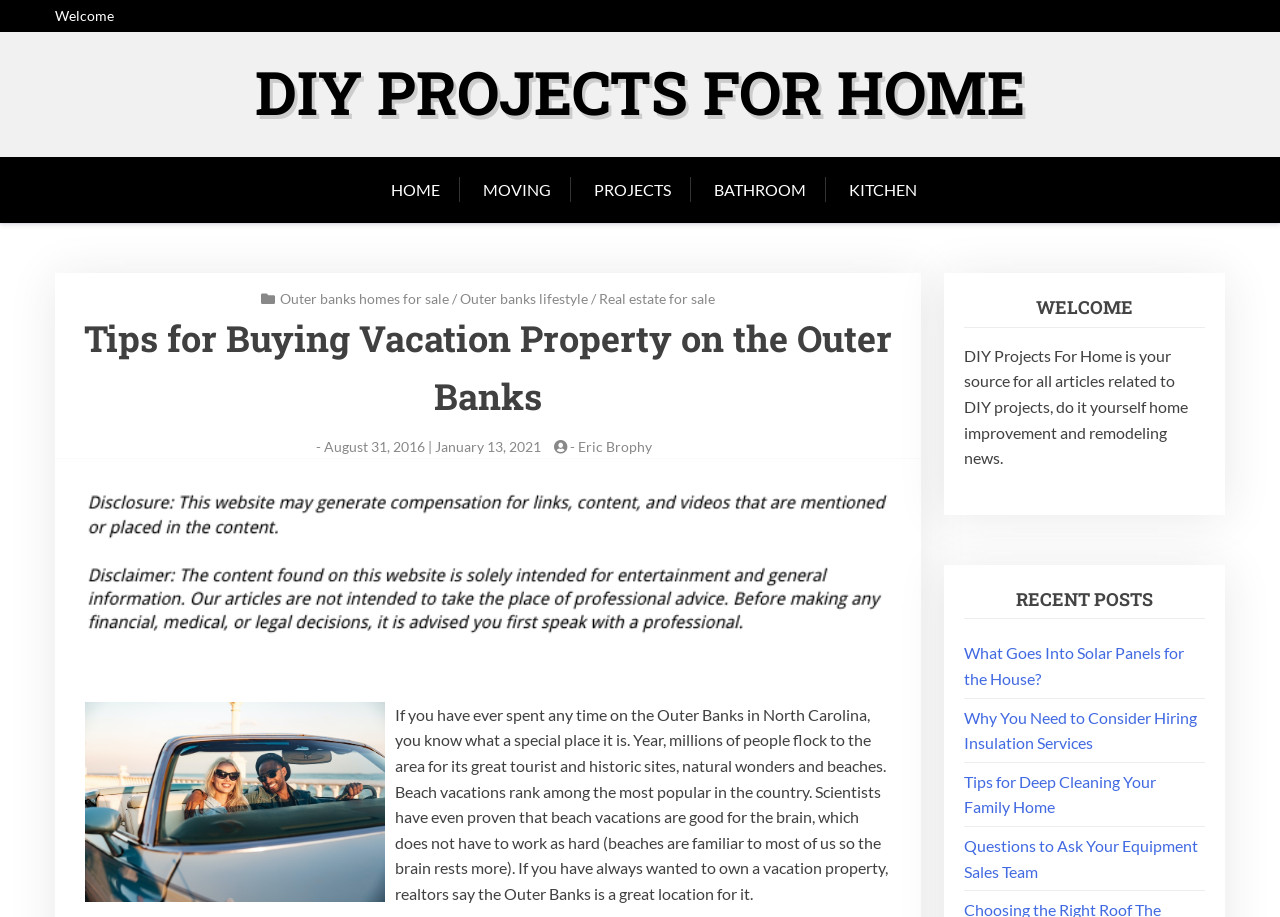Determine the bounding box coordinates for the UI element matching this description: "DIY Projects for Home".

[0.199, 0.057, 0.801, 0.143]